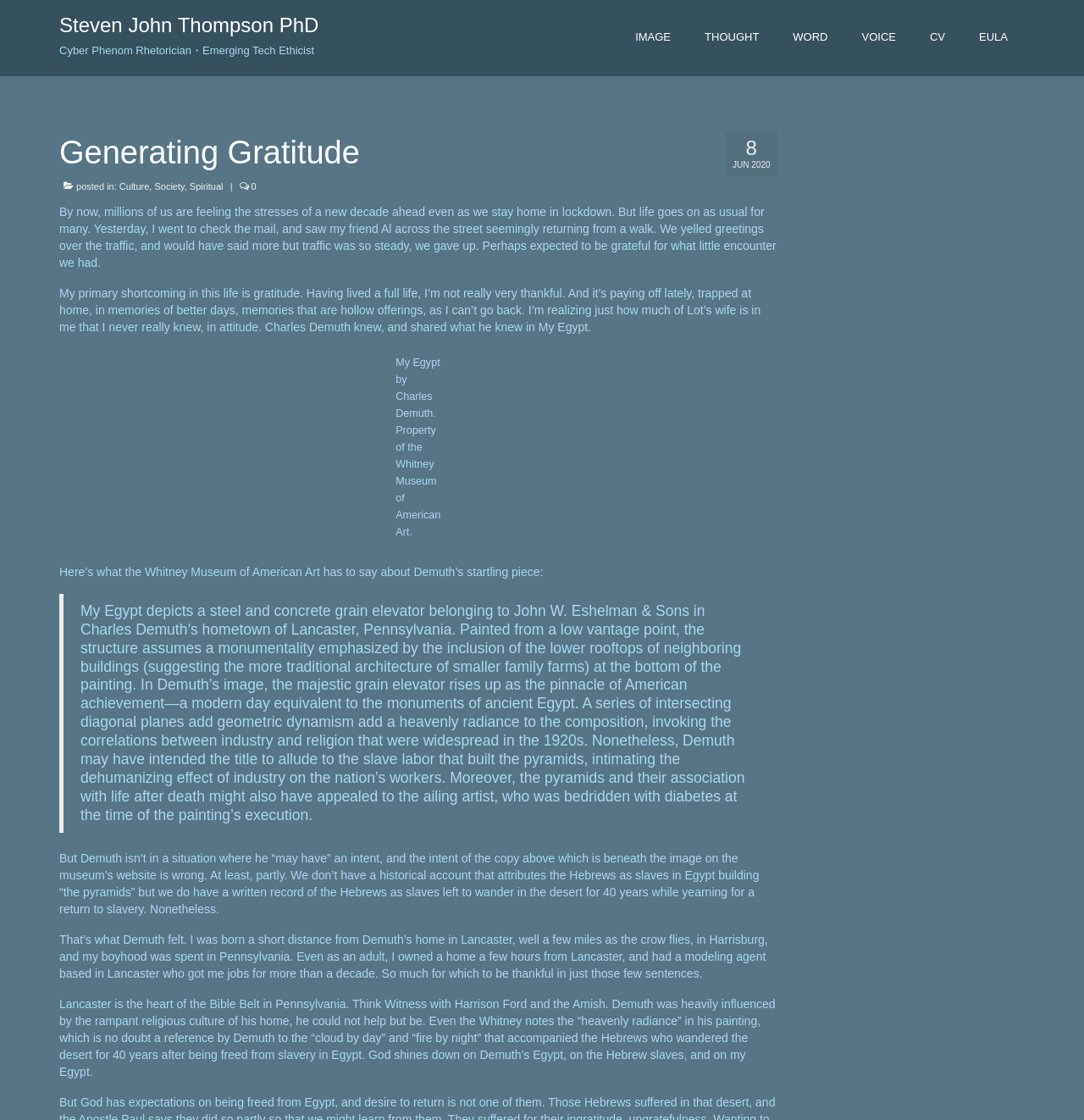What is the theme of the article?
Using the image, respond with a single word or phrase.

Gratitude and spirituality